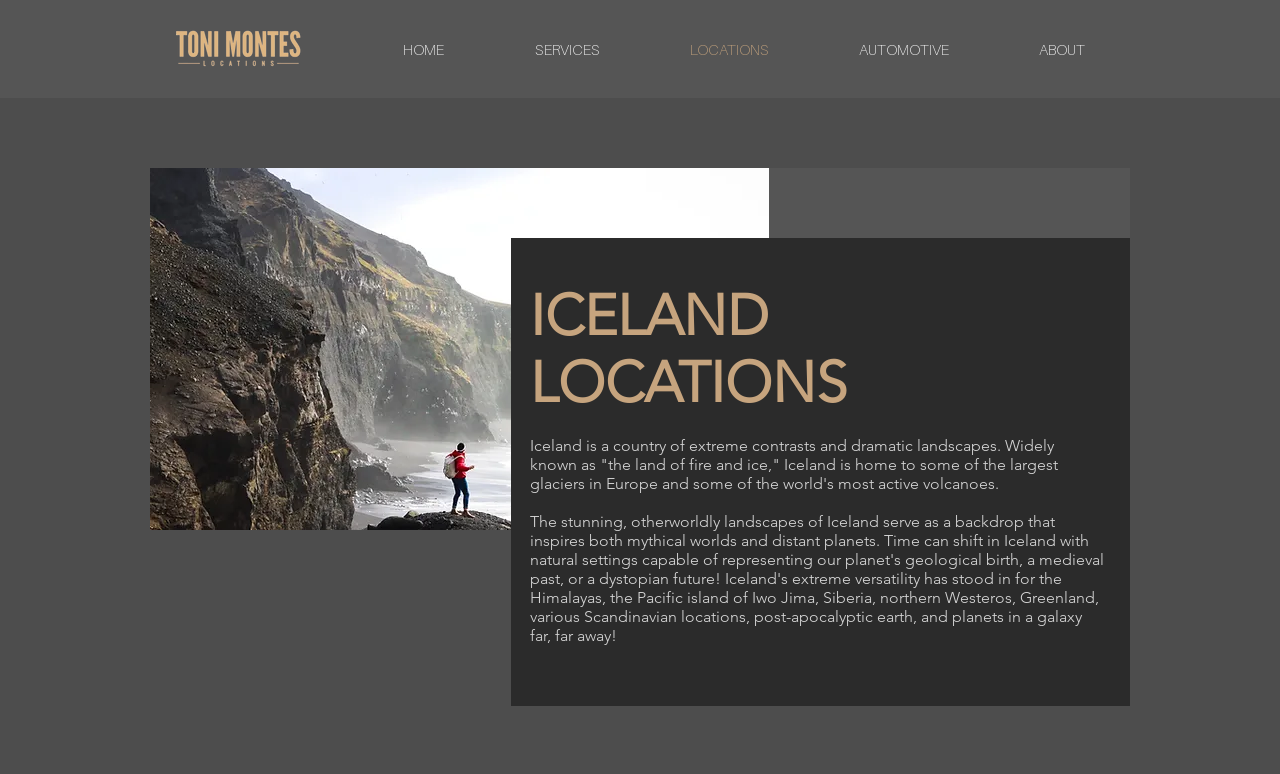Give an in-depth explanation of the webpage layout and content.

The webpage is about Iceland locations, with a logo of Toni Montes Locations at the top left corner, which is a clickable link. To the right of the logo, there is a navigation menu with six links: HOME, SERVICES, LOCATIONS, AUTOMOTIVE, and ABOUT. 

Below the navigation menu, there is a large image of an explorer, taking up most of the width of the page. Above the image, there is a heading that reads "ICELAND LOCATIONS" in a prominent font. 

Under the heading, there is a paragraph of text that describes Iceland as a country of extreme contrasts and dramatic landscapes, known for its large glaciers and active volcanoes. This text is positioned below the heading and above the image of the explorer.